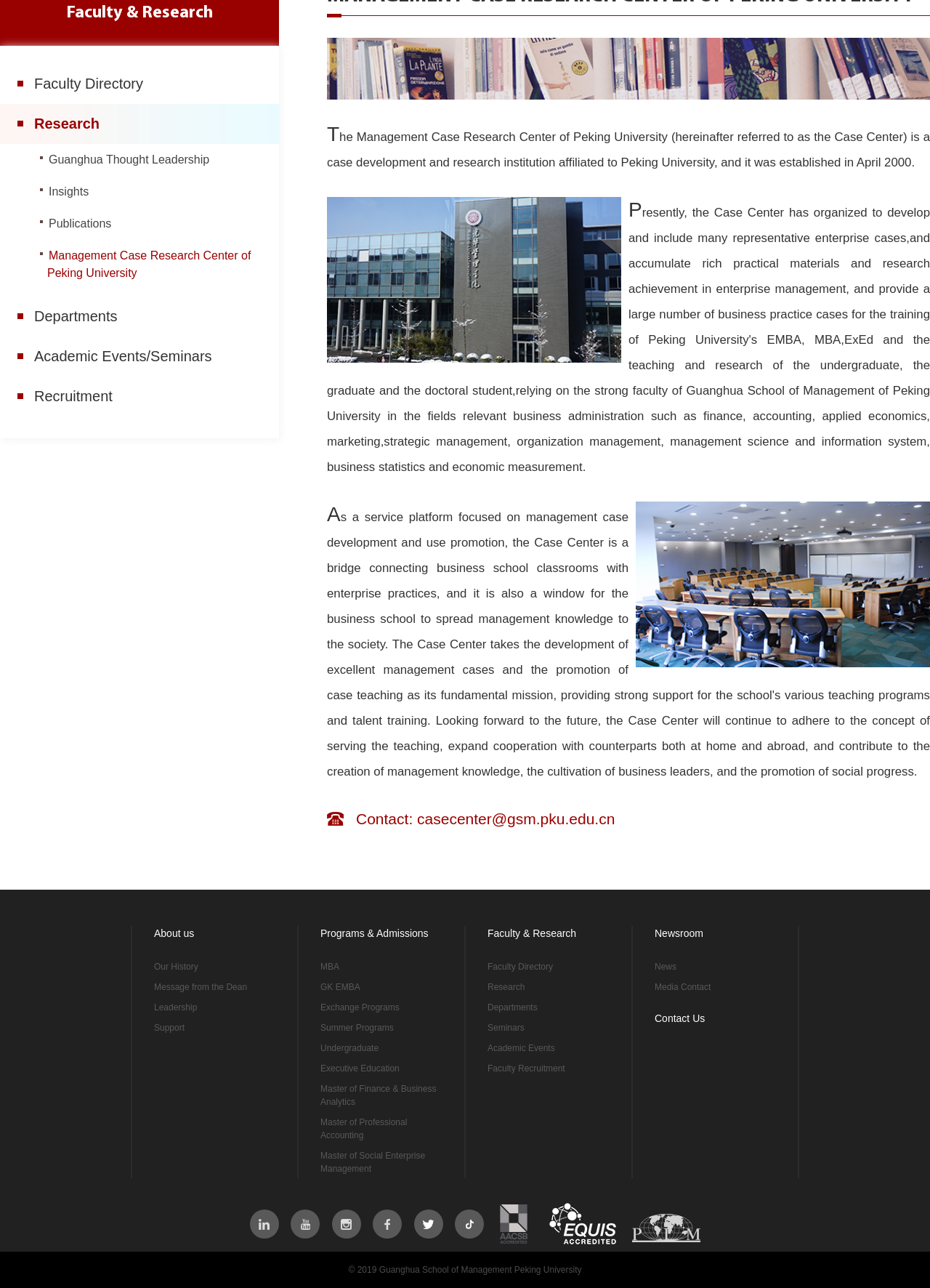Locate the bounding box of the UI element defined by this description: "Message from the Dean". The coordinates should be given as four float numbers between 0 and 1, formatted as [left, top, right, bottom].

[0.166, 0.762, 0.266, 0.77]